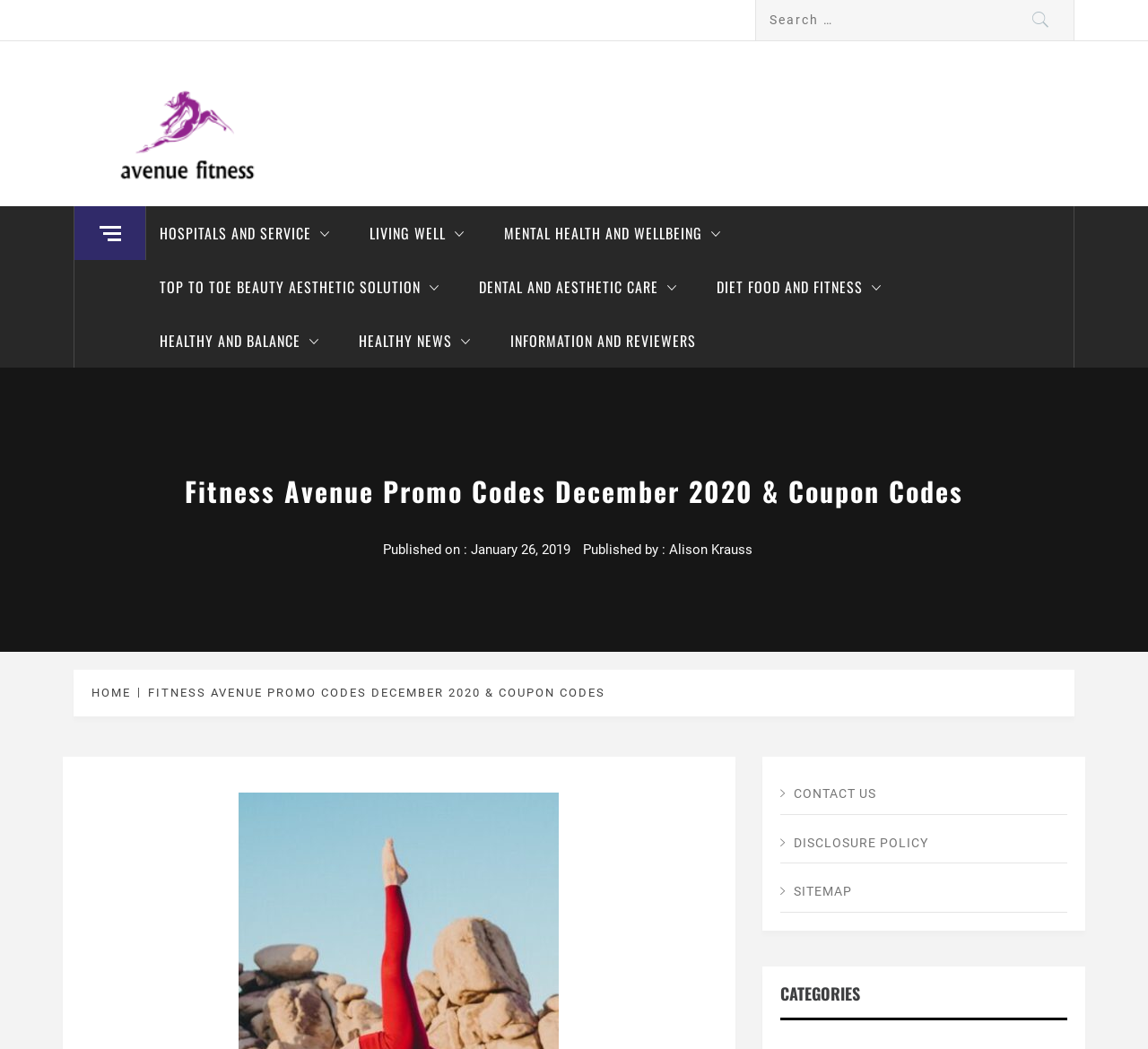Please locate the bounding box coordinates of the element that needs to be clicked to achieve the following instruction: "Visit the avenue fitness website". The coordinates should be four float numbers between 0 and 1, i.e., [left, top, right, bottom].

[0.064, 0.05, 0.248, 0.109]